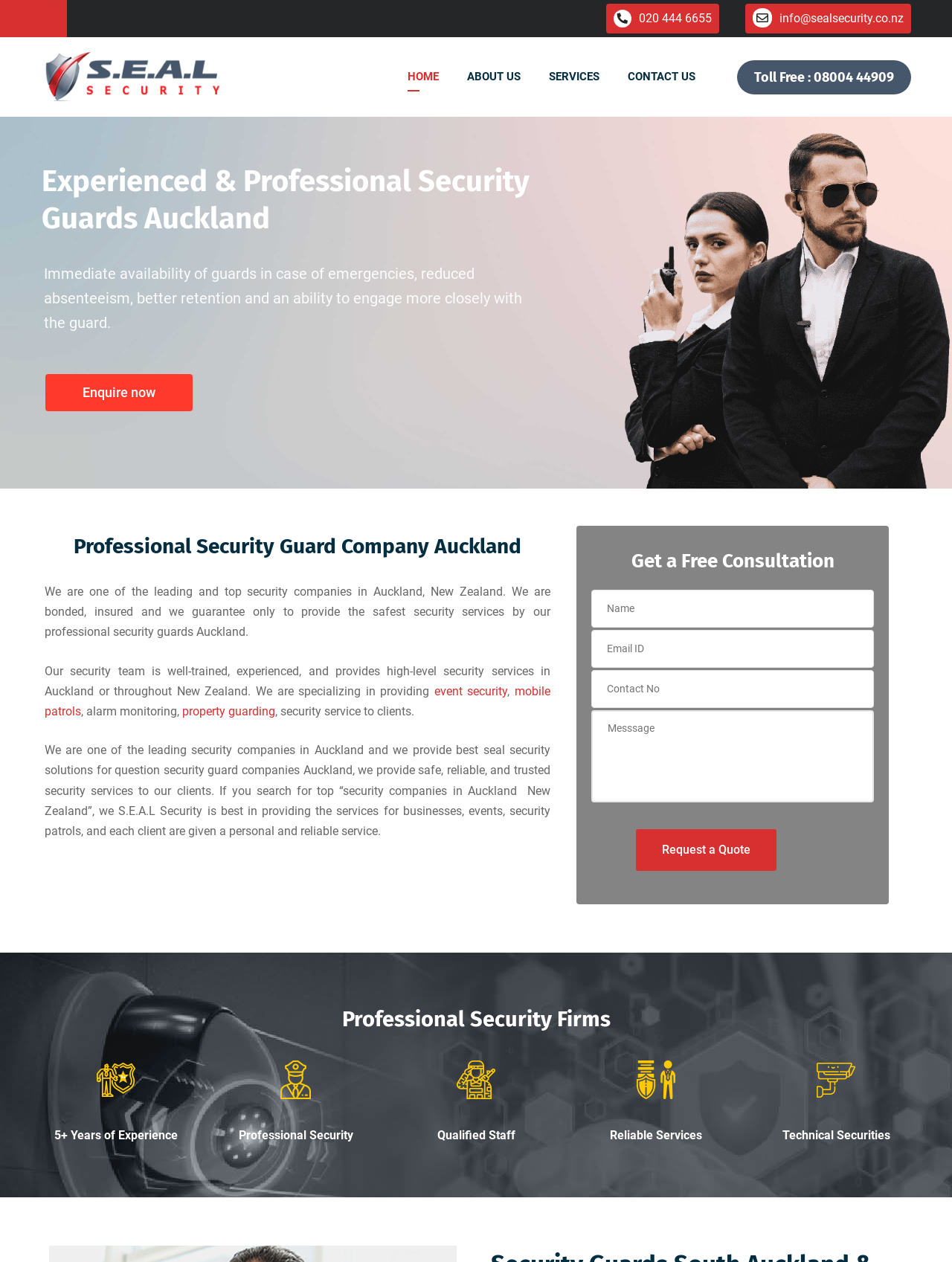Specify the bounding box coordinates of the element's area that should be clicked to execute the given instruction: "Call the toll-free number". The coordinates should be four float numbers between 0 and 1, i.e., [left, top, right, bottom].

[0.774, 0.047, 0.957, 0.075]